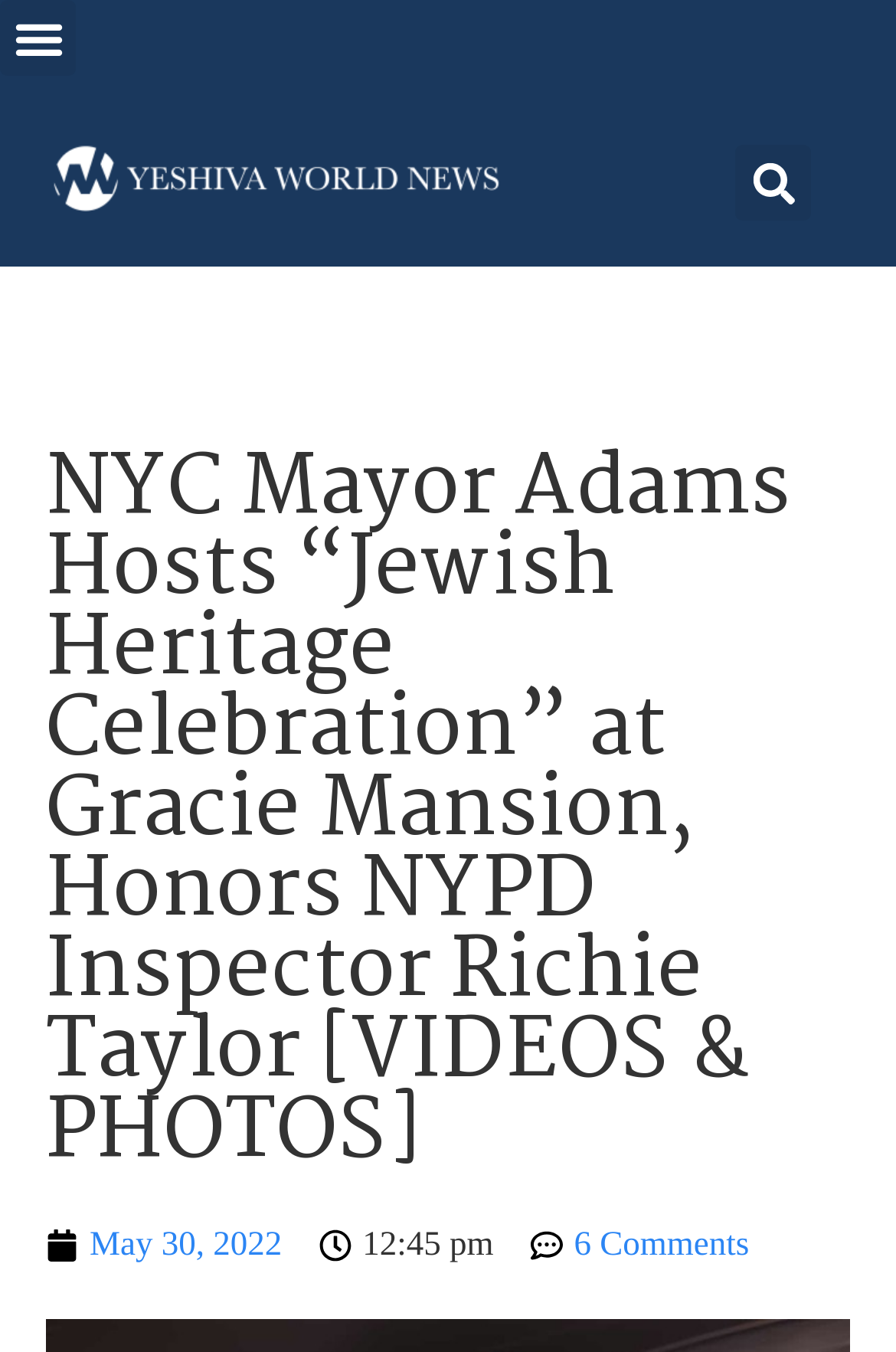Identify the headline of the webpage and generate its text content.

NYC Mayor Adams Hosts “Jewish Heritage Celebration” at Gracie Mansion, Honors NYPD Inspector Richie Taylor [VIDEOS & PHOTOS]